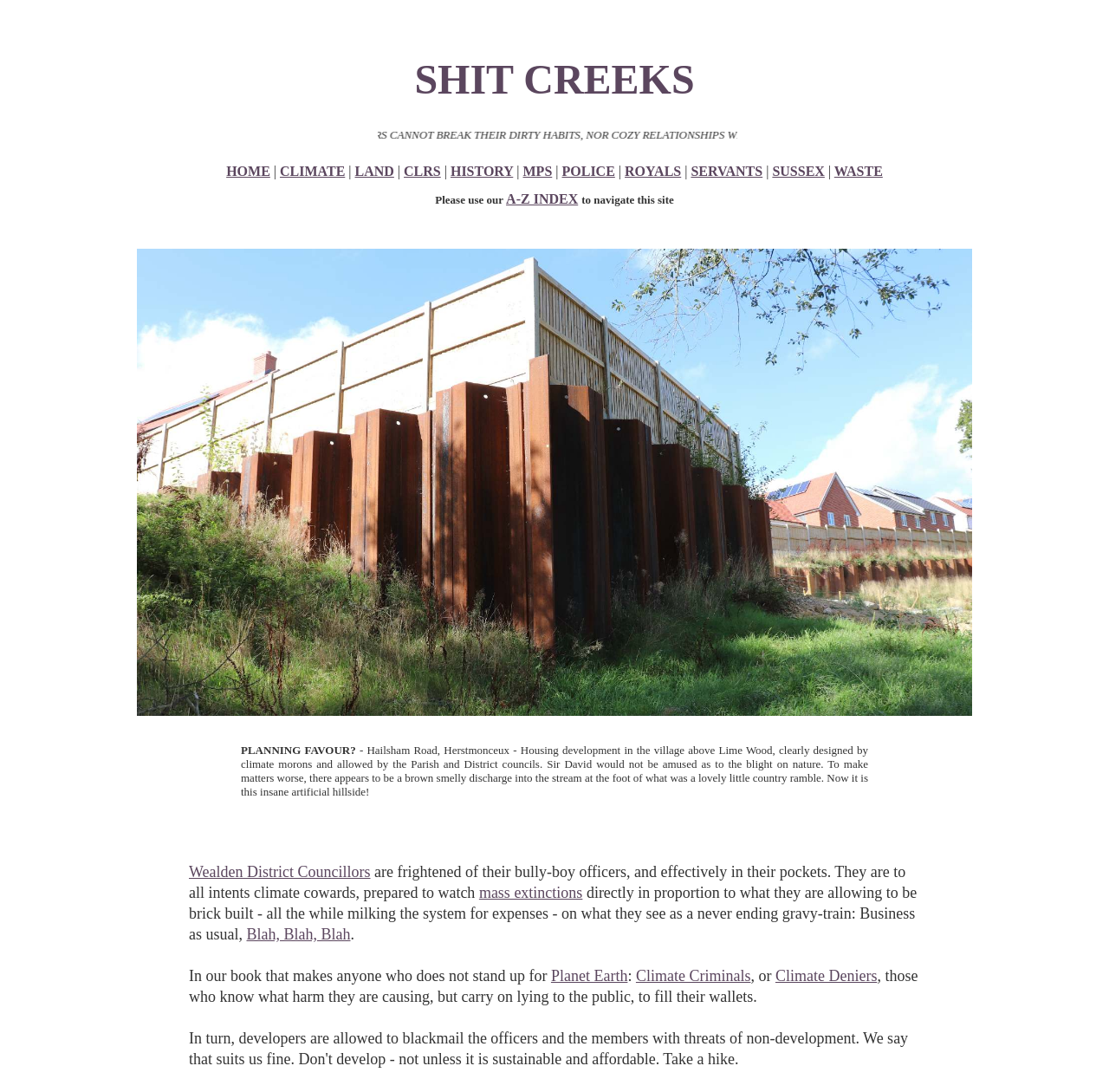Using the details from the image, please elaborate on the following question: What is the final message of the webpage?

The final sentence of the webpage 'Take a hike.' suggests that the author is dismissing or rejecting those who do not agree with their views.